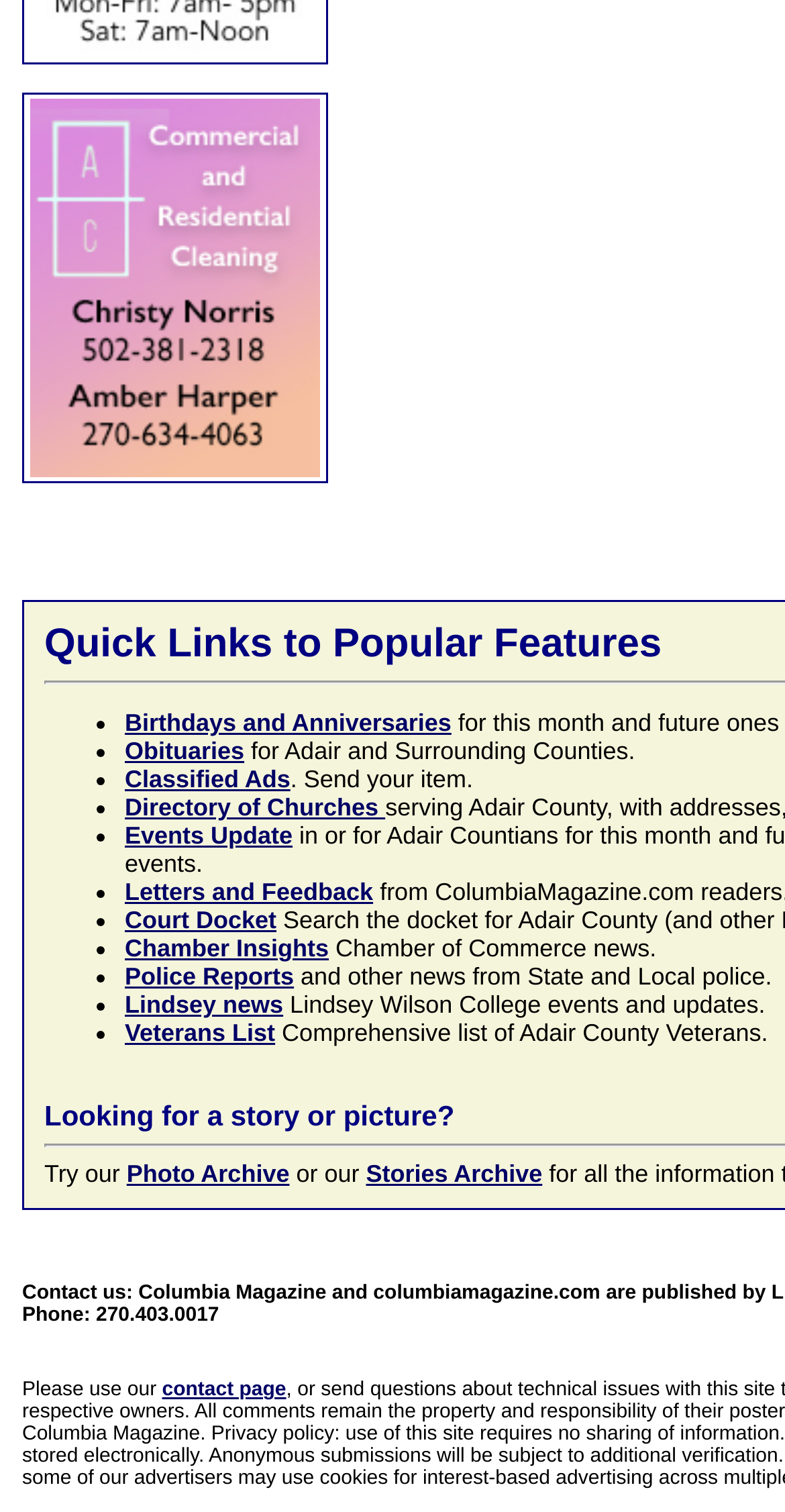What are the categories of news on this website?
Relying on the image, give a concise answer in one word or a brief phrase.

Birthdays, Obituaries, Classified Ads, etc.